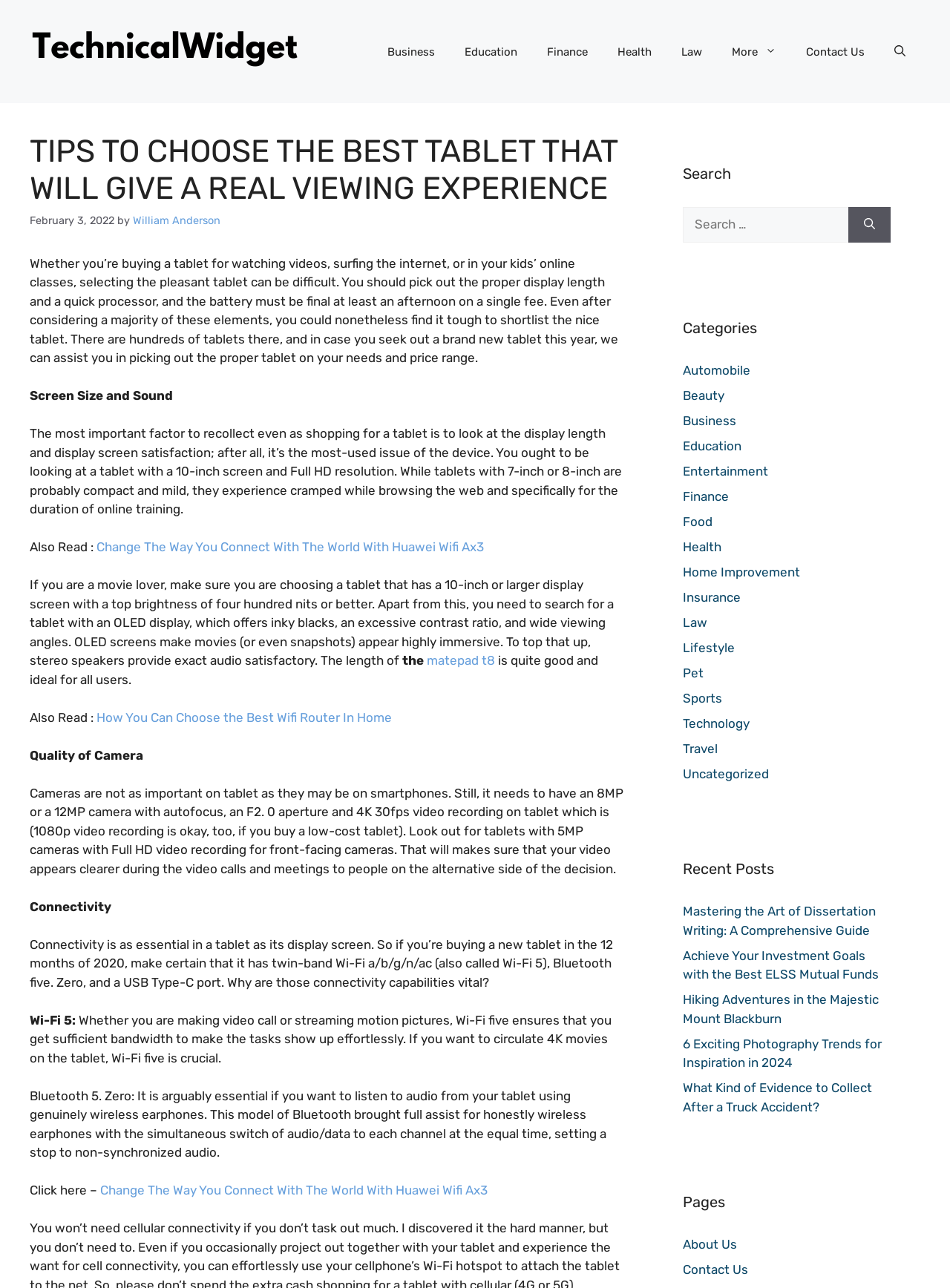Please identify the bounding box coordinates of the area I need to click to accomplish the following instruction: "Click on the 'More' link".

[0.755, 0.023, 0.833, 0.057]